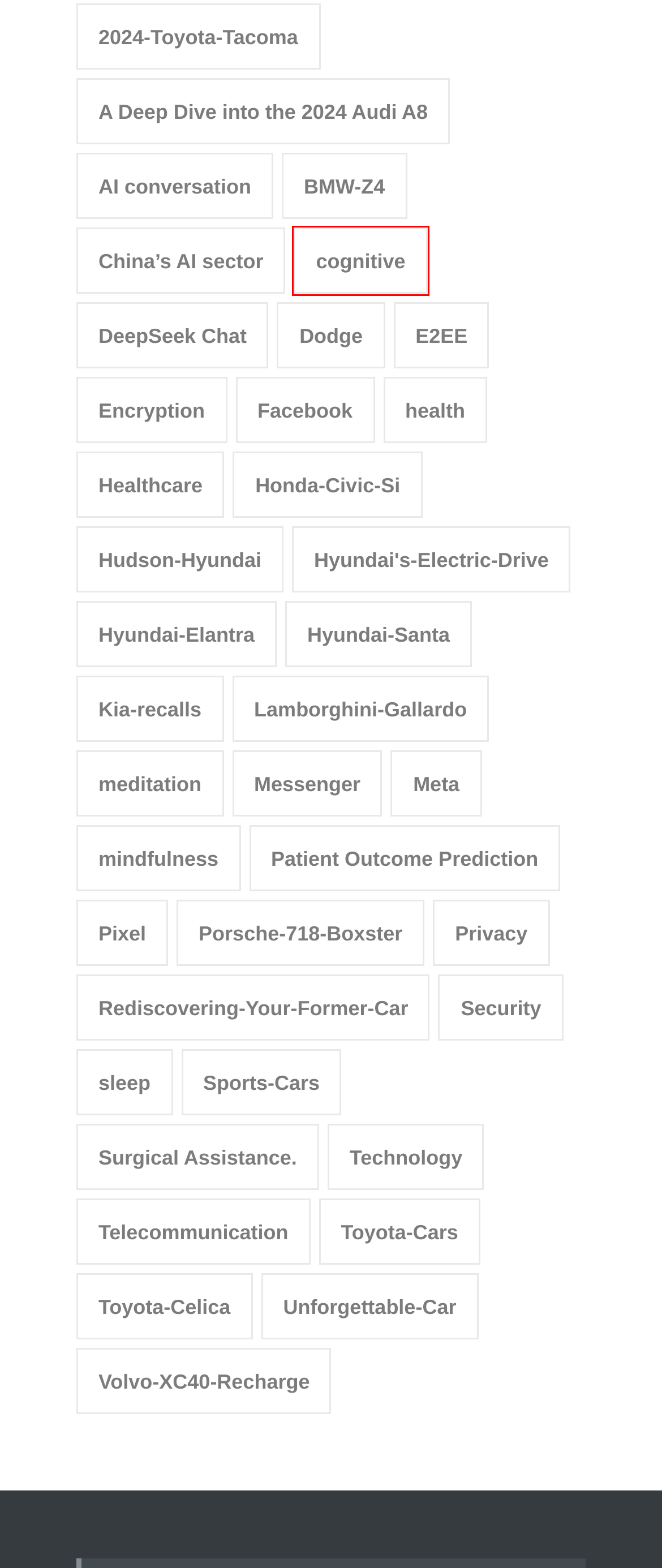Examine the screenshot of a webpage with a red bounding box around a specific UI element. Identify which webpage description best matches the new webpage that appears after clicking the element in the red bounding box. Here are the candidates:
A. cognitive Archives - Truegazette
B. Messenger Archives - Truegazette
C. mindfulness Archives - Truegazette
D. Hudson-Hyundai Archives - Truegazette
E. Kia-recalls Archives - Truegazette
F. Hyundai-Santa Archives - Truegazette
G. Healthcare Archives - Truegazette
H. Rediscovering-Your-Former-Car Archives - Truegazette

A